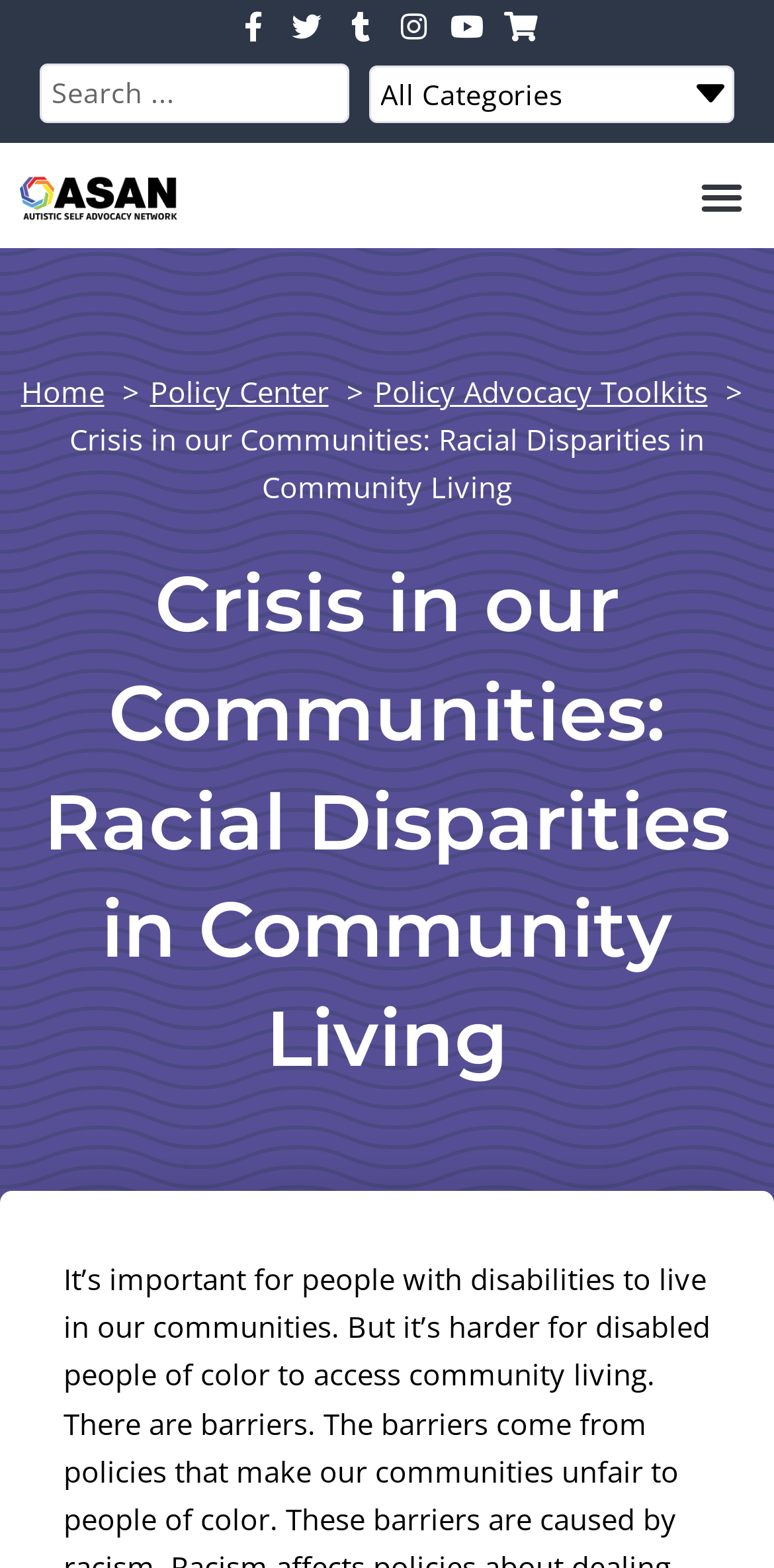Please identify the bounding box coordinates of the element that needs to be clicked to perform the following instruction: "Read the policy advocacy toolkits".

[0.483, 0.237, 0.914, 0.262]